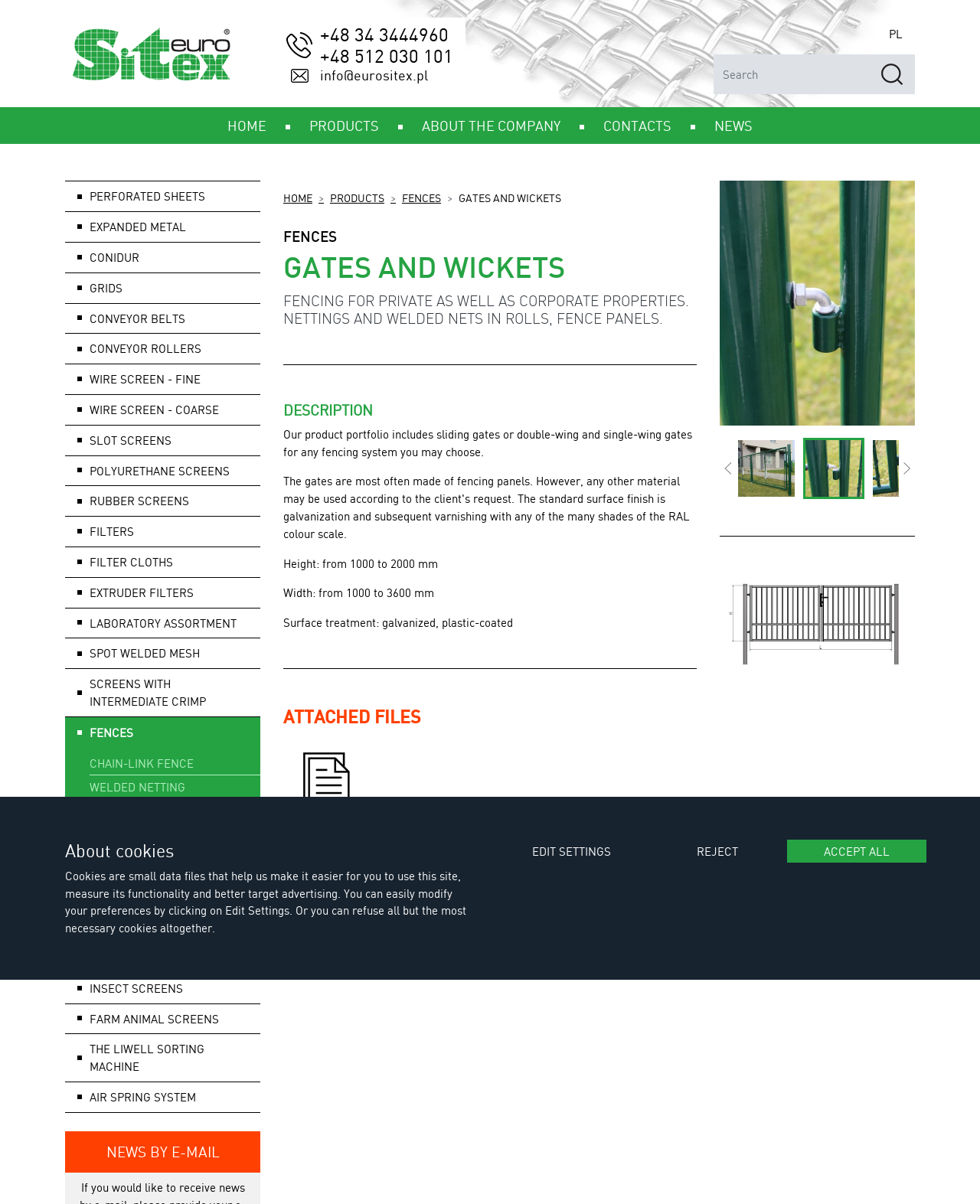Determine the bounding box coordinates of the area to click in order to meet this instruction: "Read the article 'E-MTBs: Are They the Future or the Present?'".

None